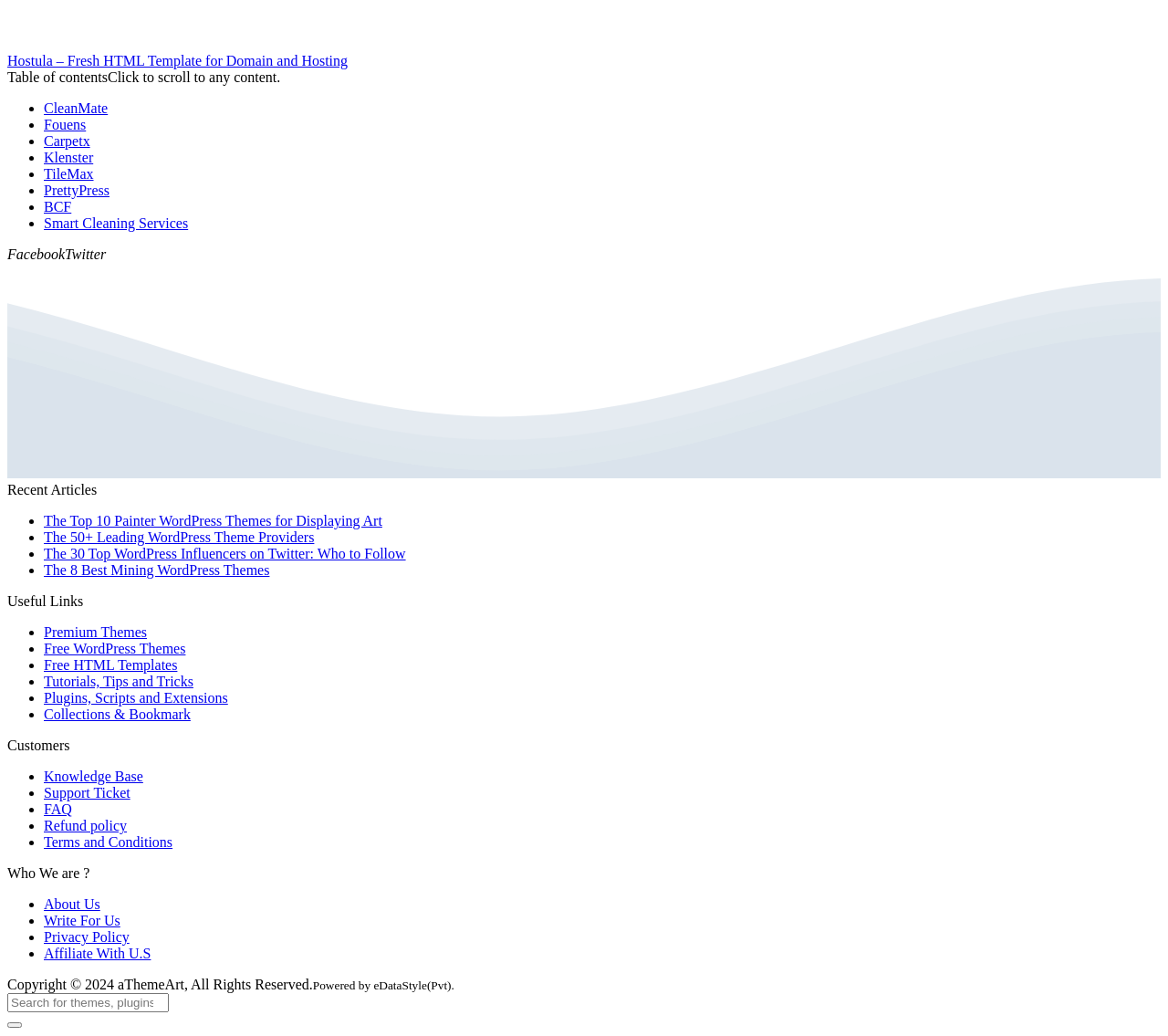Give a succinct answer to this question in a single word or phrase: 
What is the category of the links under 'Recent Articles'?

WordPress related articles